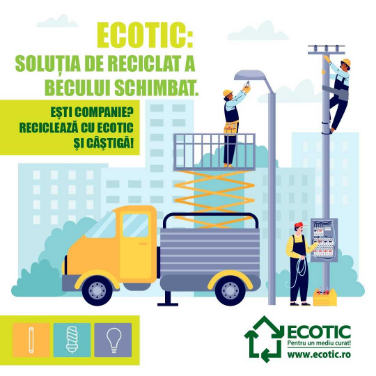What is the call to action for companies?
Answer the question with a single word or phrase derived from the image.

Recycle with ECOTIC and earn